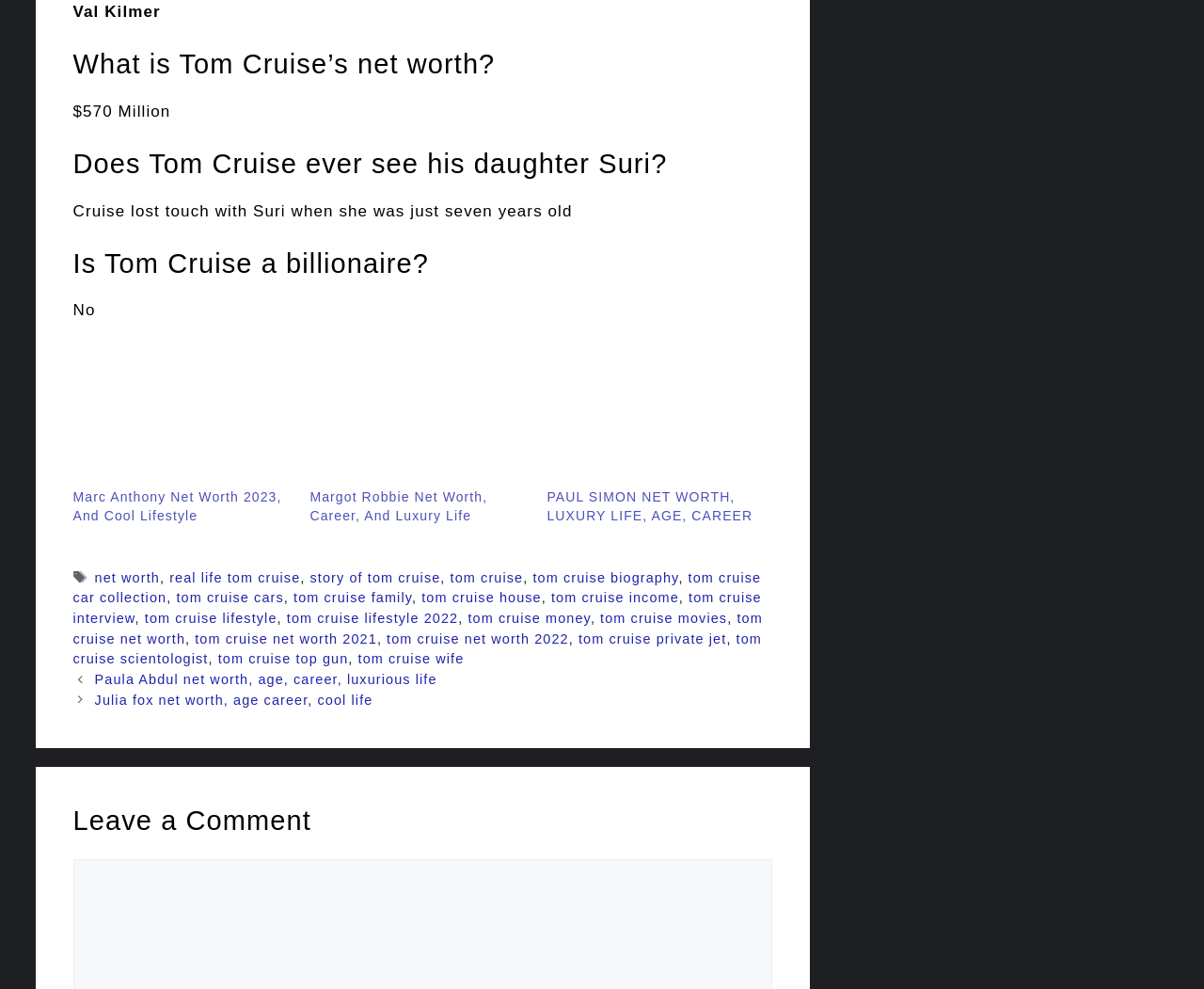Locate the bounding box coordinates of the area you need to click to fulfill this instruction: 'Explore the story of Tom Cruise'. The coordinates must be in the form of four float numbers ranging from 0 to 1: [left, top, right, bottom].

[0.257, 0.576, 0.366, 0.592]